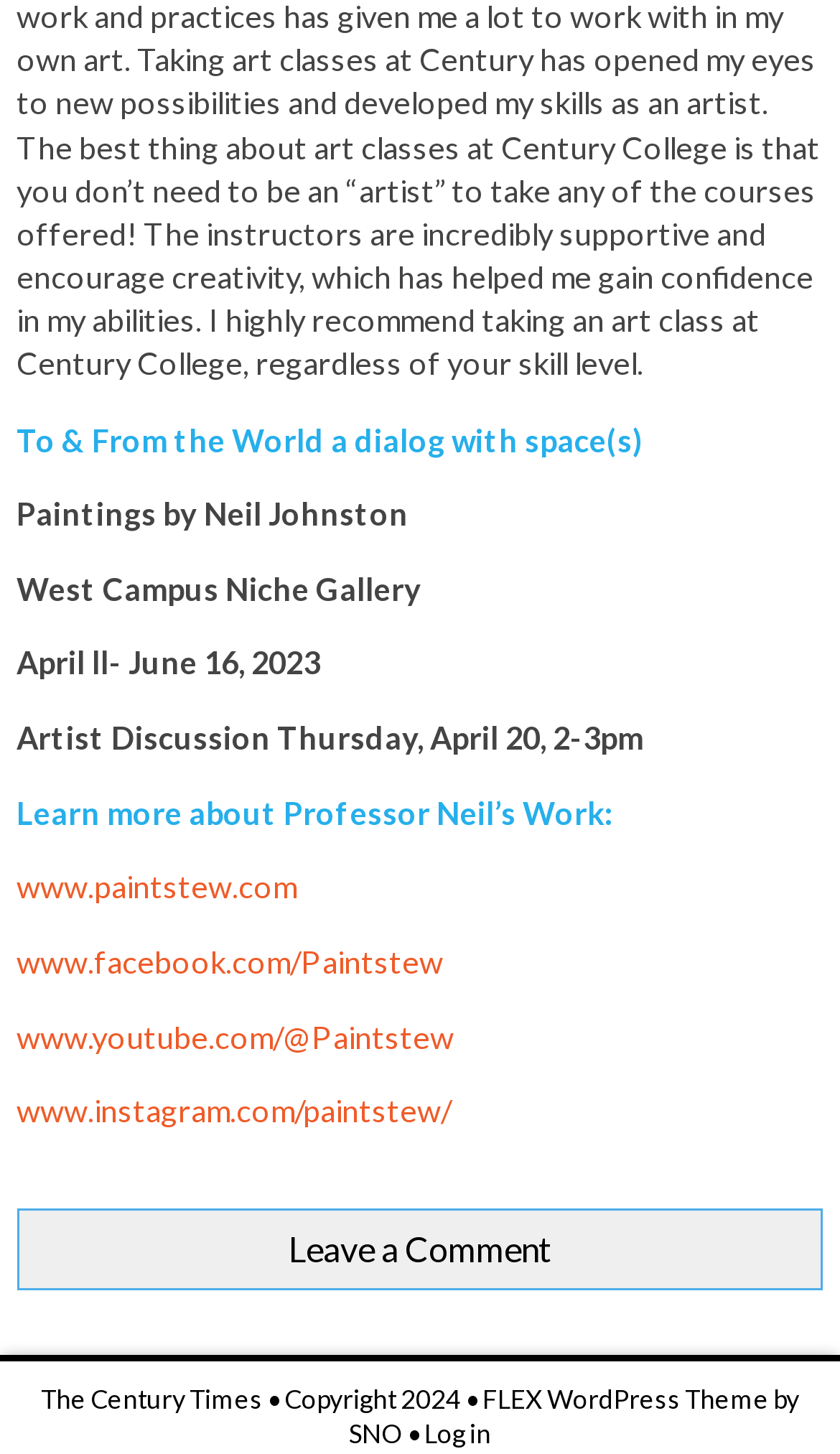Could you specify the bounding box coordinates for the clickable section to complete the following instruction: "Learn more about the artist's work"?

[0.02, 0.598, 0.353, 0.623]